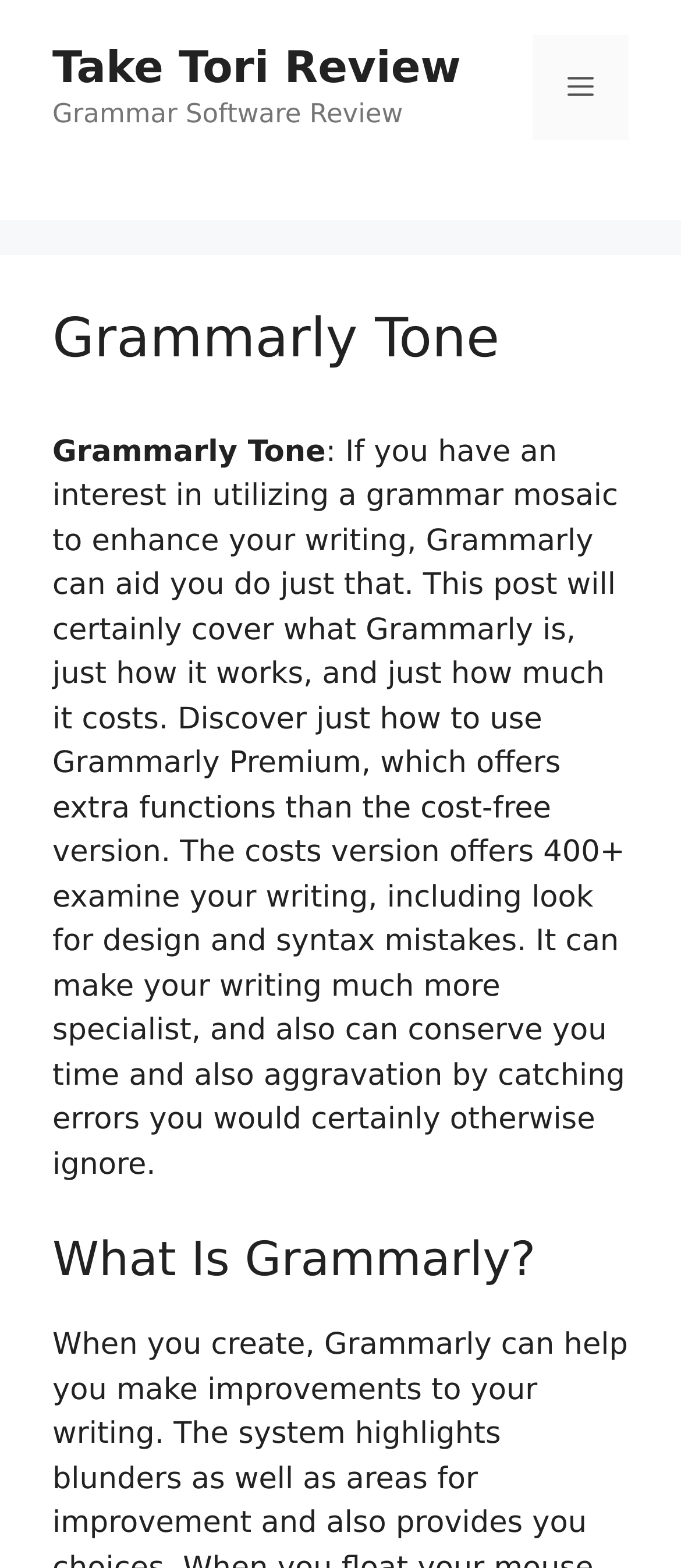Given the description Take Tori Review, predict the bounding box coordinates of the UI element. Ensure the coordinates are in the format (top-left x, top-left y, bottom-right x, bottom-right y) and all values are between 0 and 1.

[0.077, 0.026, 0.677, 0.059]